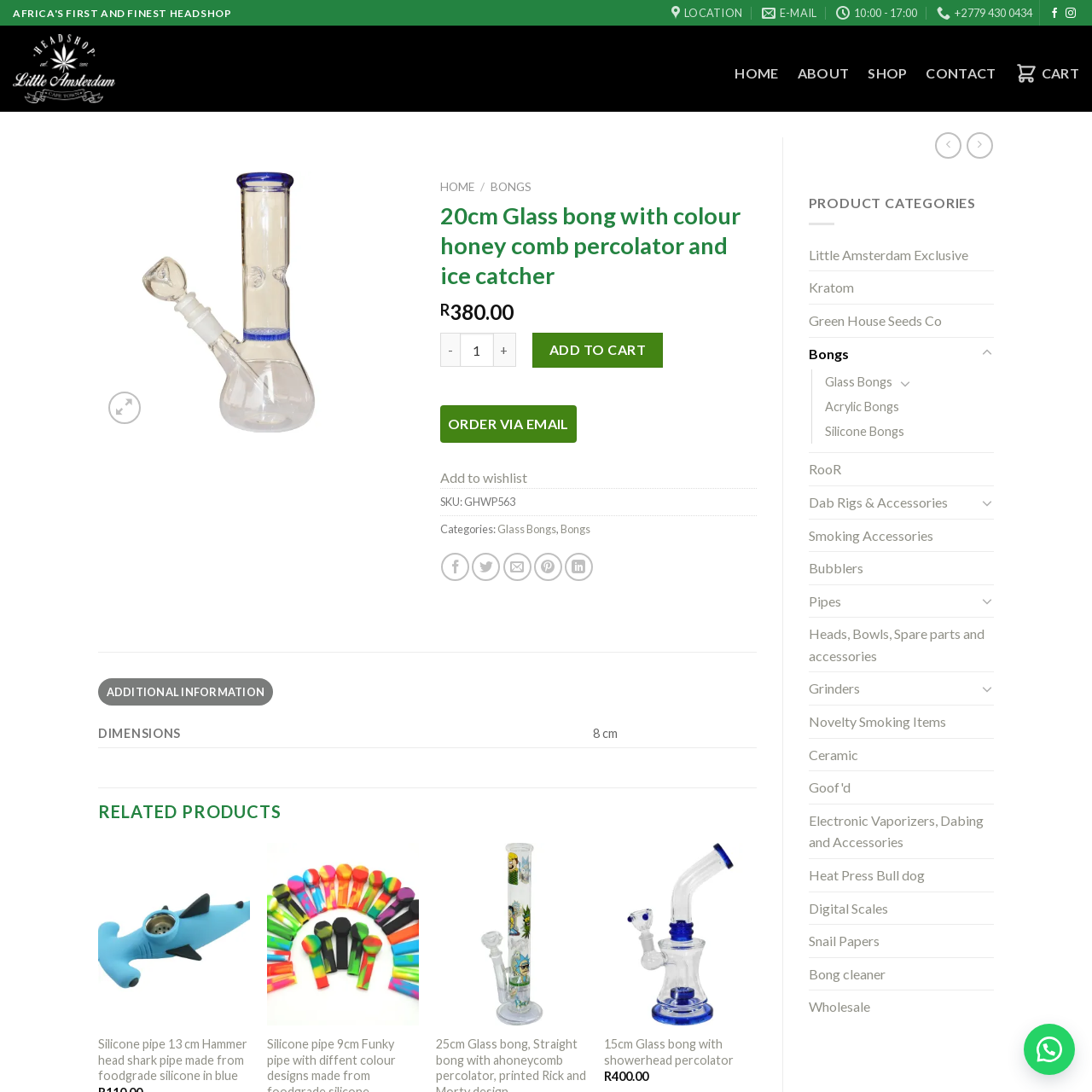Determine the bounding box coordinates of the clickable element to achieve the following action: 'Share the product on Facebook'. Provide the coordinates as four float values between 0 and 1, formatted as [left, top, right, bottom].

[0.404, 0.506, 0.43, 0.532]